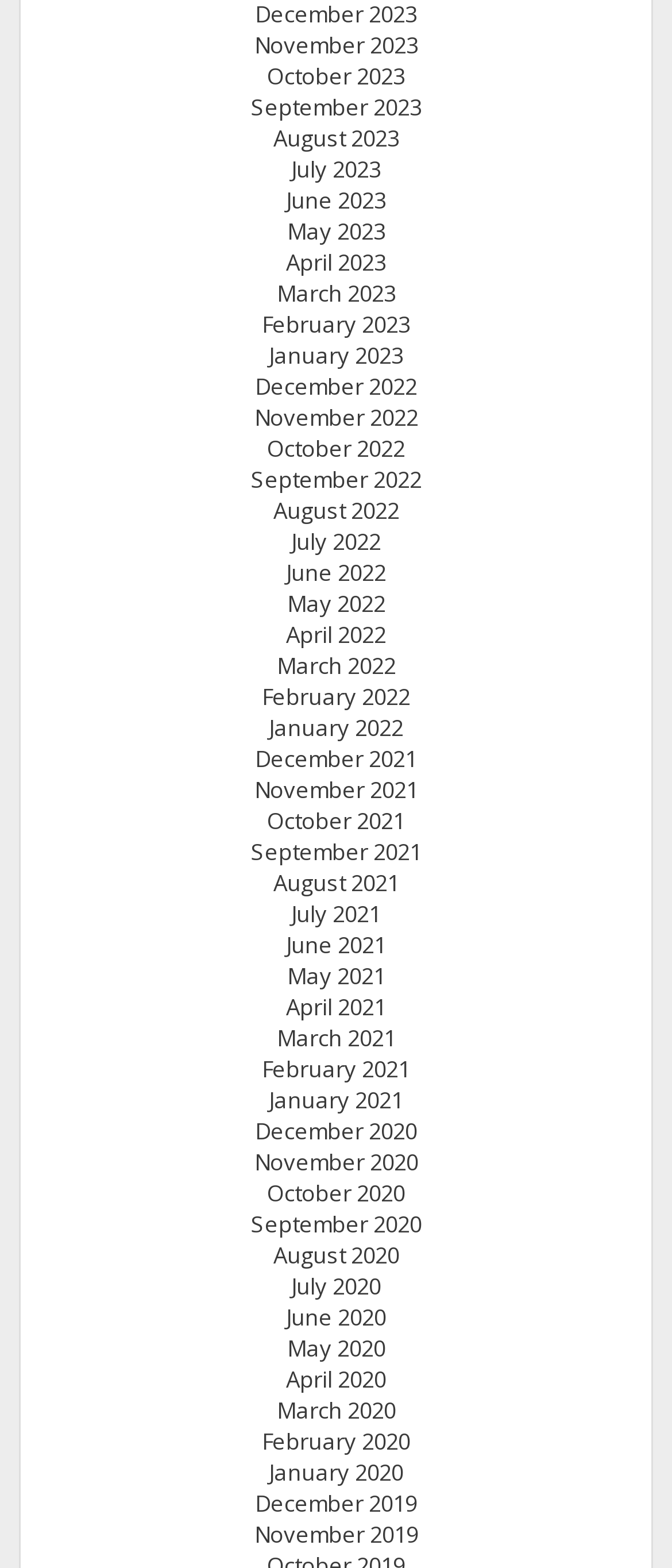Find the bounding box coordinates of the clickable region needed to perform the following instruction: "View November 2023". The coordinates should be provided as four float numbers between 0 and 1, i.e., [left, top, right, bottom].

[0.378, 0.019, 0.622, 0.039]